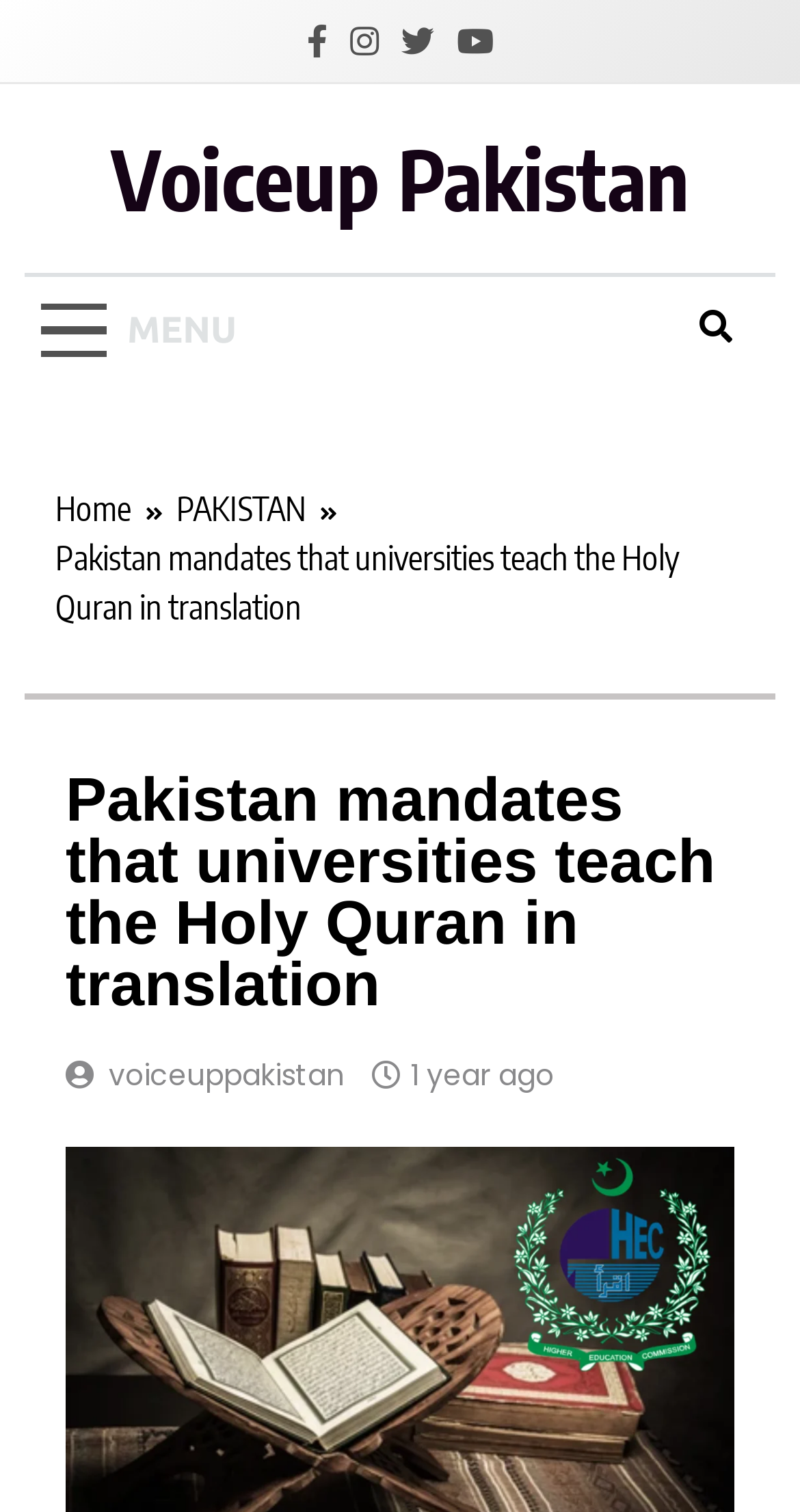Calculate the bounding box coordinates of the UI element given the description: "Menu".

[0.031, 0.189, 0.316, 0.246]